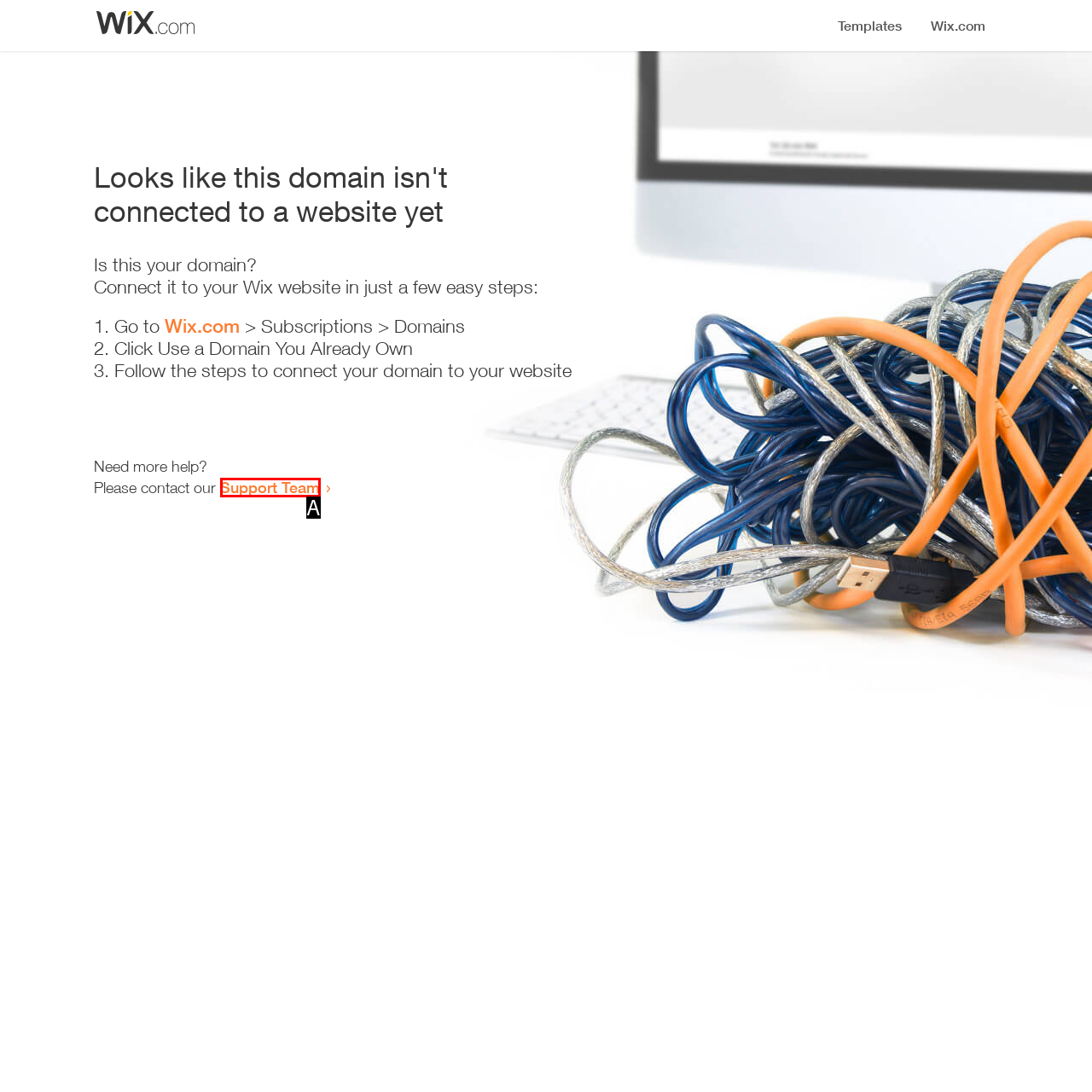Find the HTML element that corresponds to the description: Support Team. Indicate your selection by the letter of the appropriate option.

A